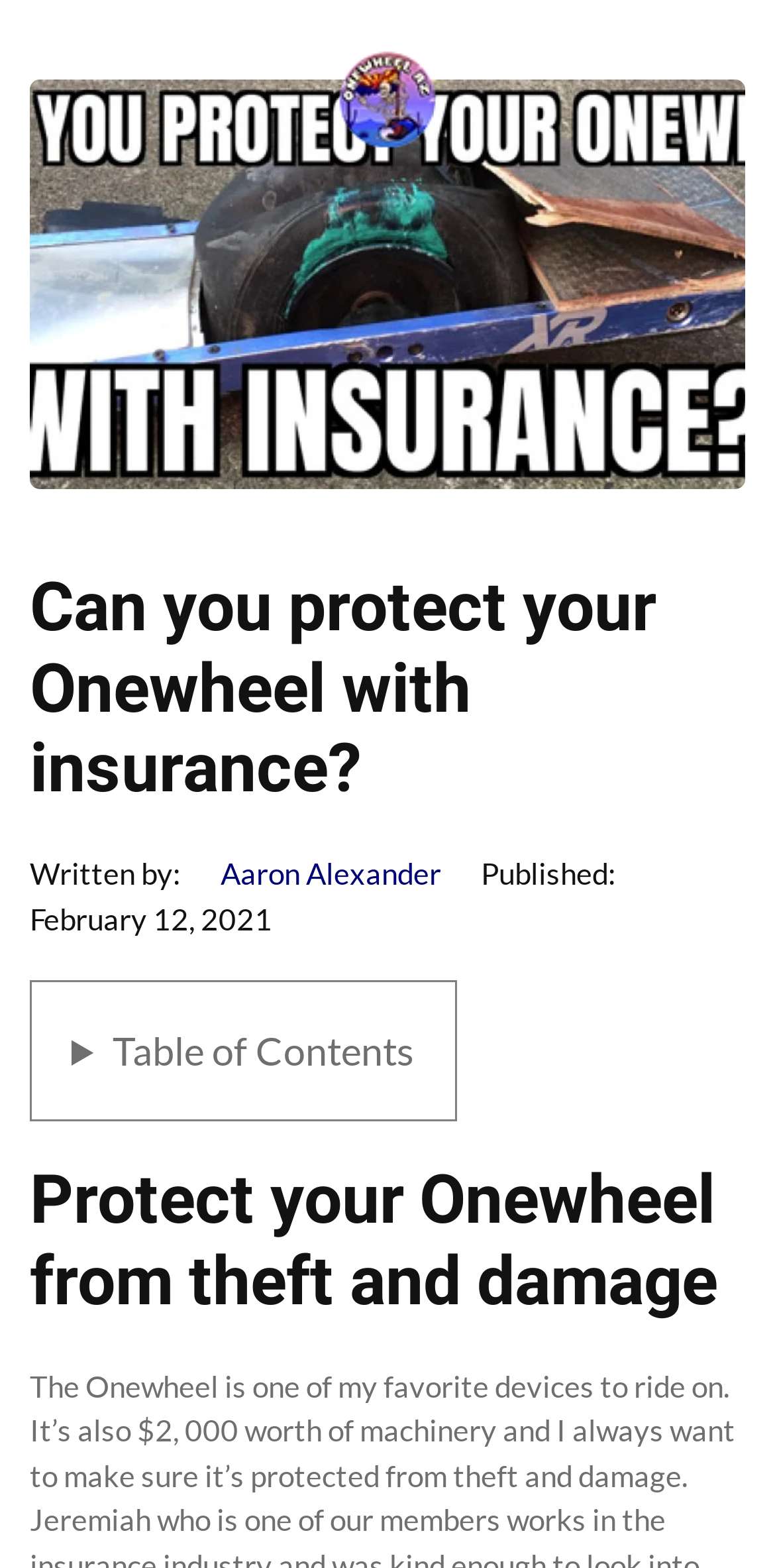Is there a table of contents?
Give a one-word or short phrase answer based on the image.

Yes